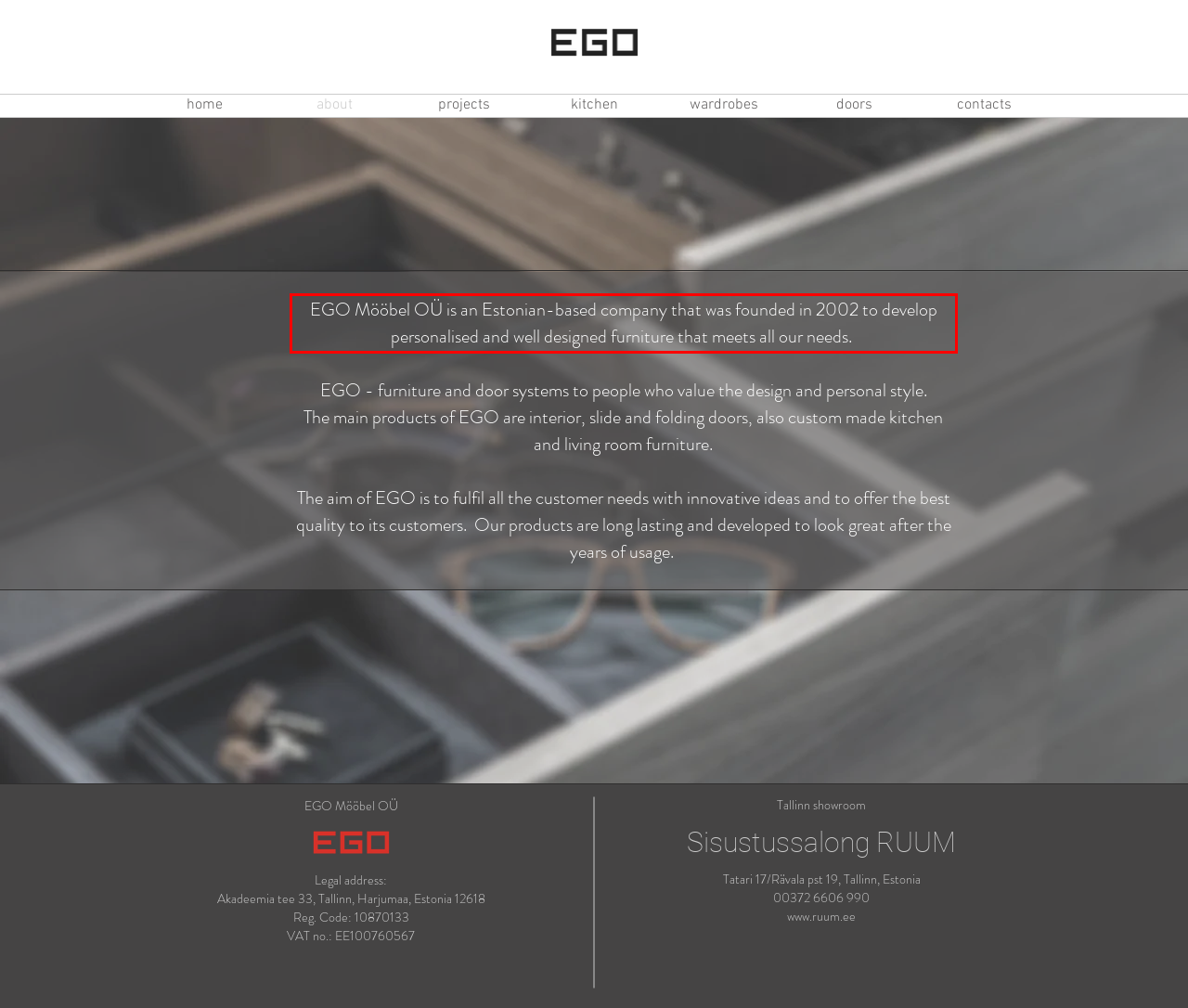Please perform OCR on the UI element surrounded by the red bounding box in the given webpage screenshot and extract its text content.

EGO Mööbel OÜ is an Estonian-based company that was founded in 2002 to develop personalised and well designed furniture that meets all our needs.